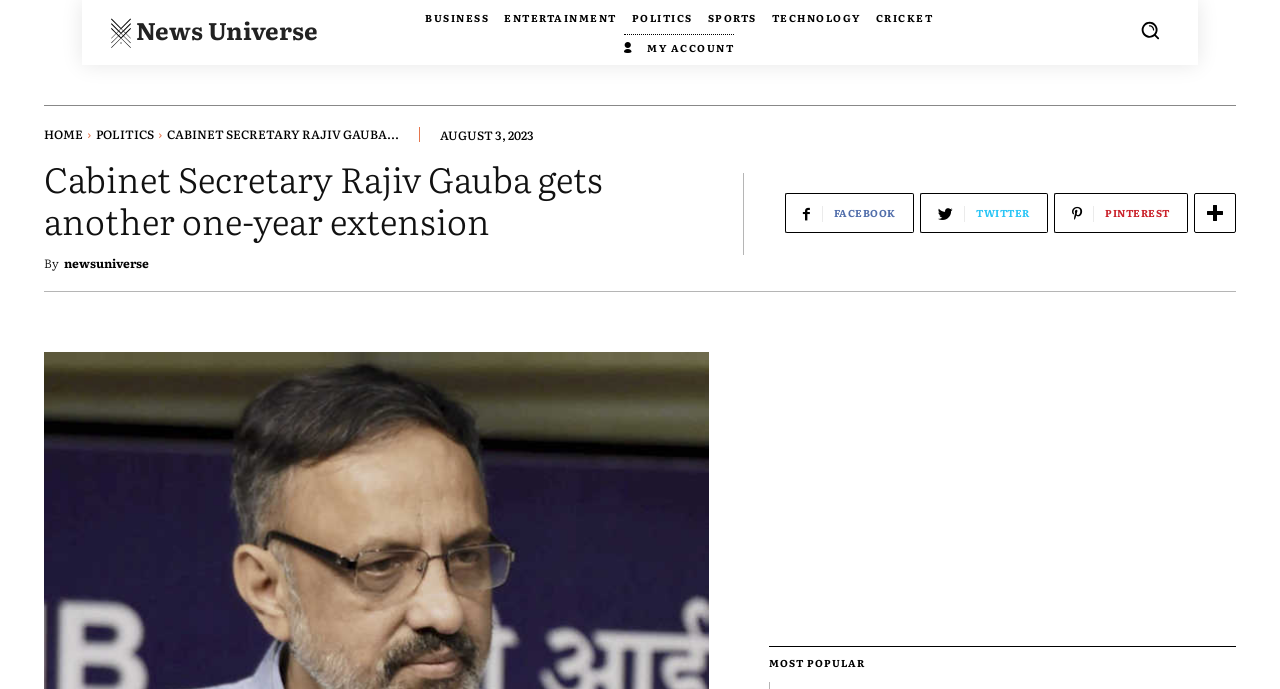Please locate the bounding box coordinates of the element's region that needs to be clicked to follow the instruction: "Click on the 'POLITICS' link". The bounding box coordinates should be provided as four float numbers between 0 and 1, i.e., [left, top, right, bottom].

[0.493, 0.011, 0.541, 0.043]